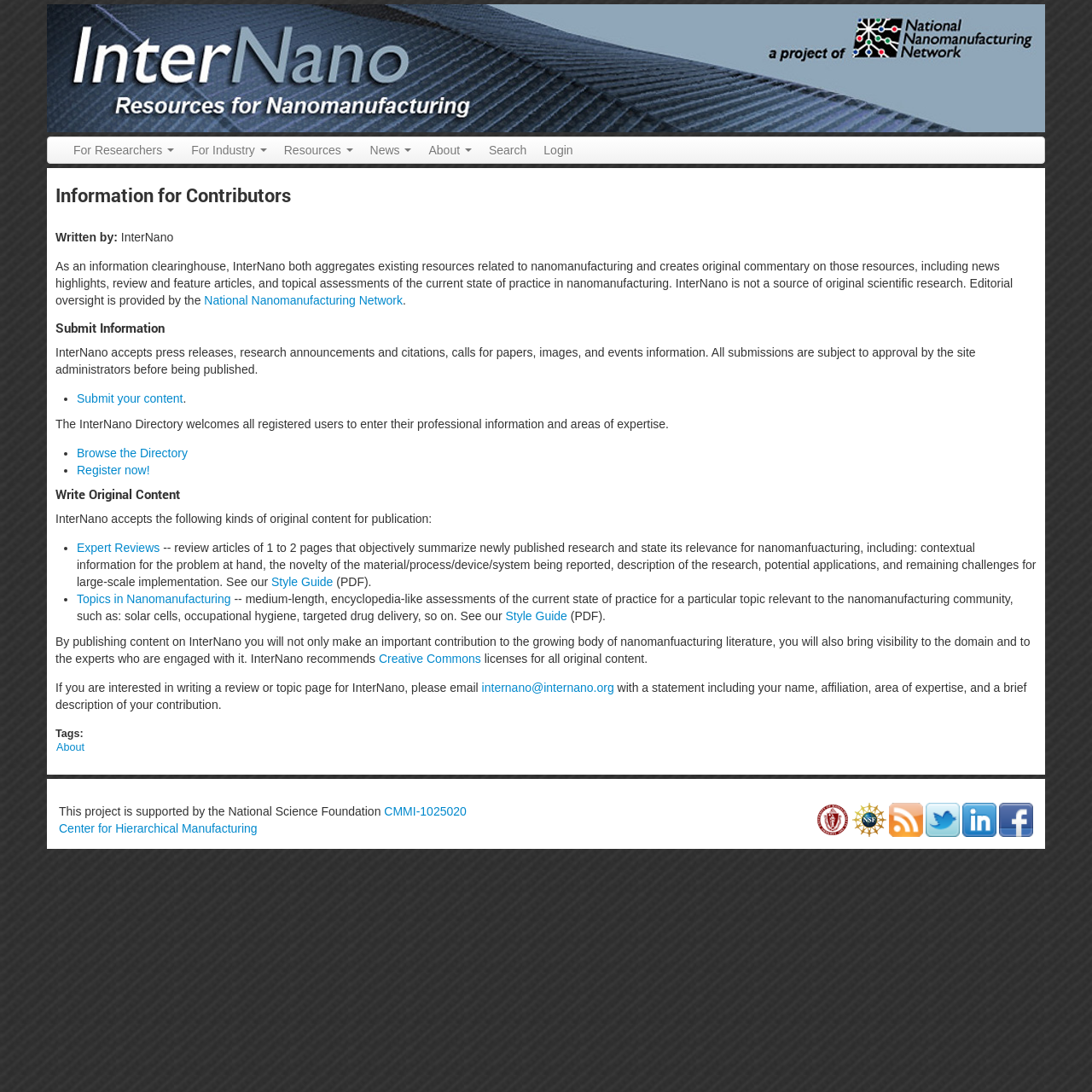Please indicate the bounding box coordinates of the element's region to be clicked to achieve the instruction: "Click on 'Submit your content'". Provide the coordinates as four float numbers between 0 and 1, i.e., [left, top, right, bottom].

[0.07, 0.359, 0.168, 0.371]